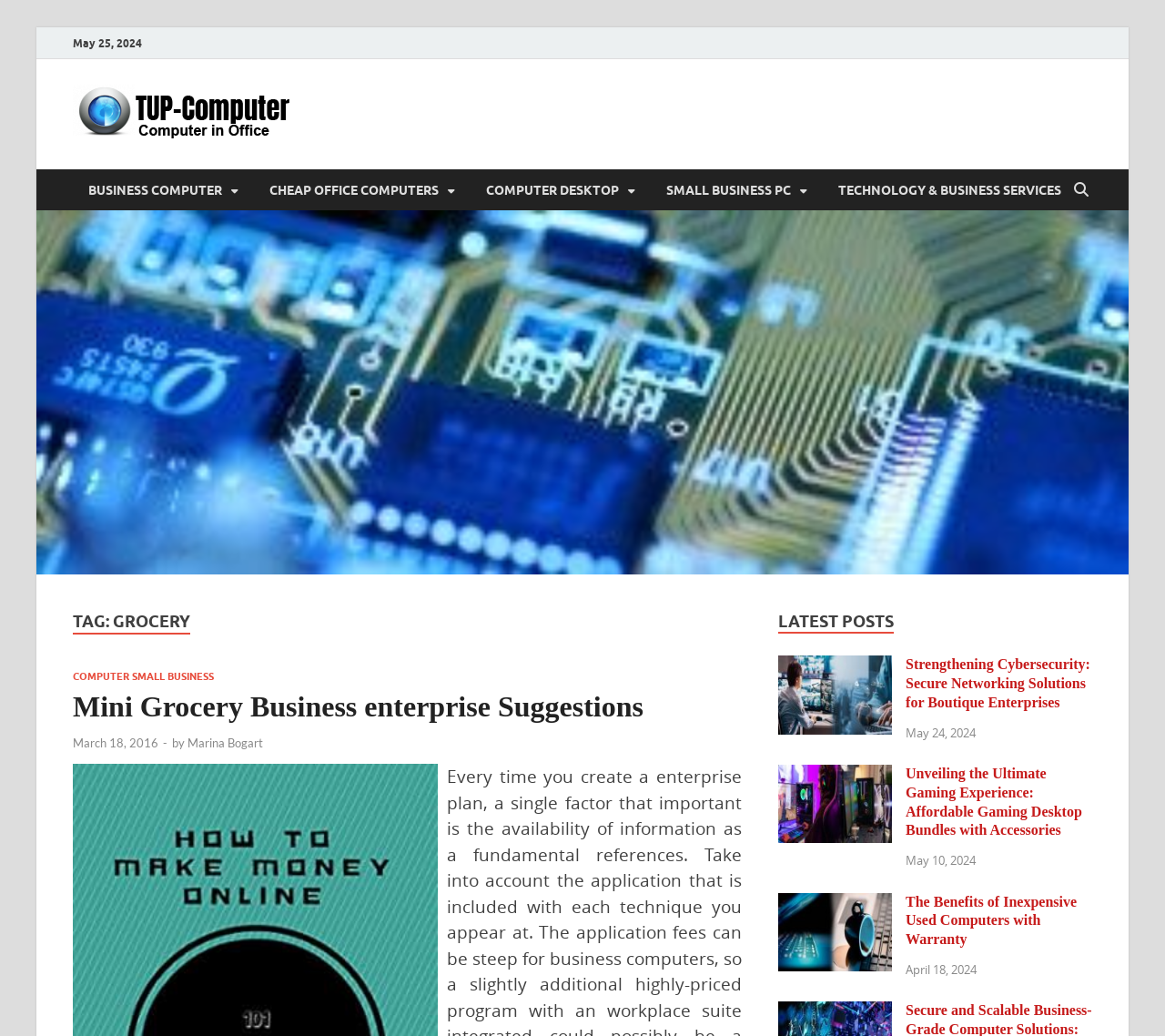Respond concisely with one word or phrase to the following query:
What is the category of the business computer?

Office